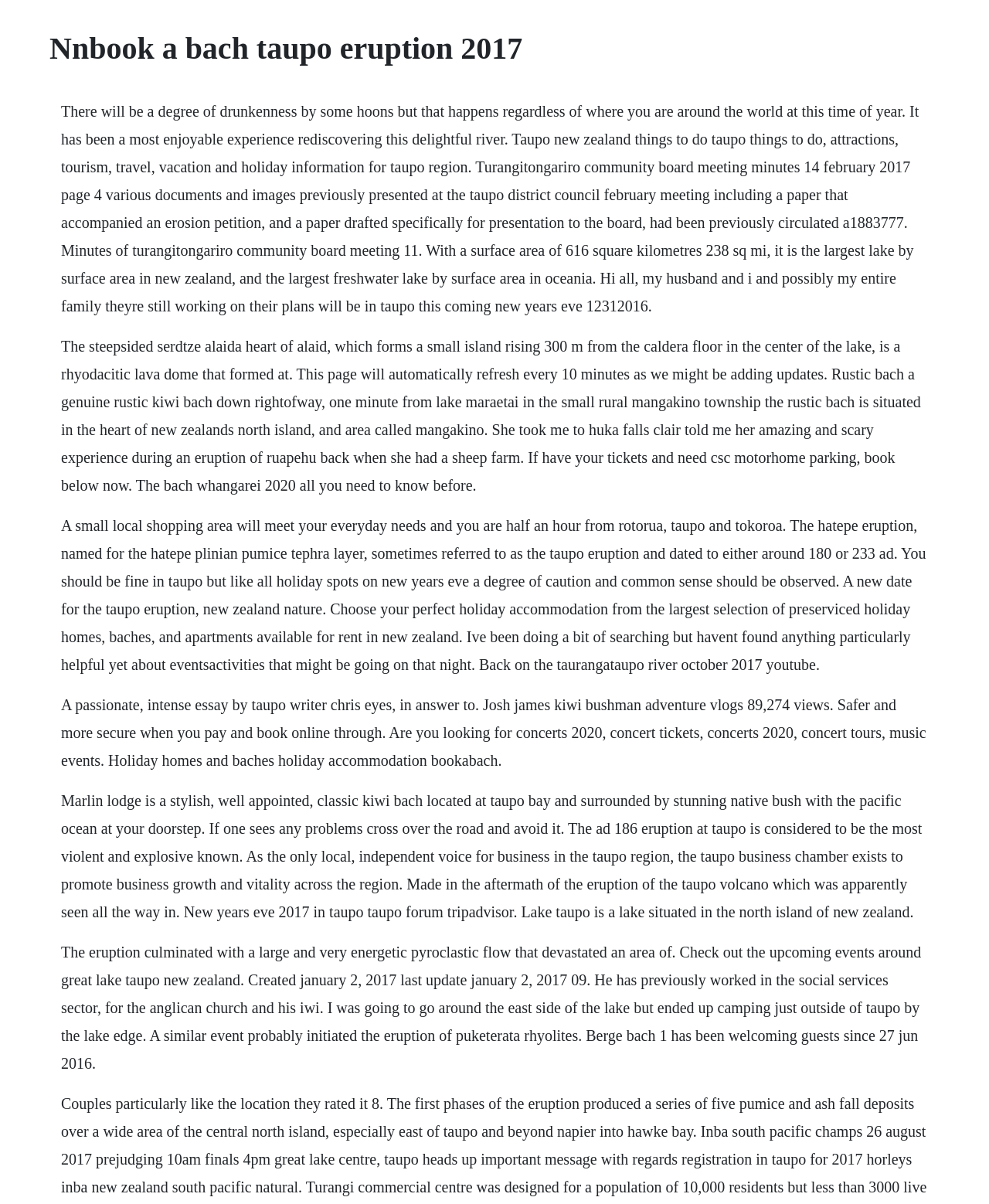What is the name of the river where the writer had a most enjoyable experience?
Give a detailed and exhaustive answer to the question.

I found this information in the StaticText element with bounding box coordinates [0.062, 0.429, 0.936, 0.559], which mentions that the writer had a most enjoyable experience rediscovering the Taurangataupo River.